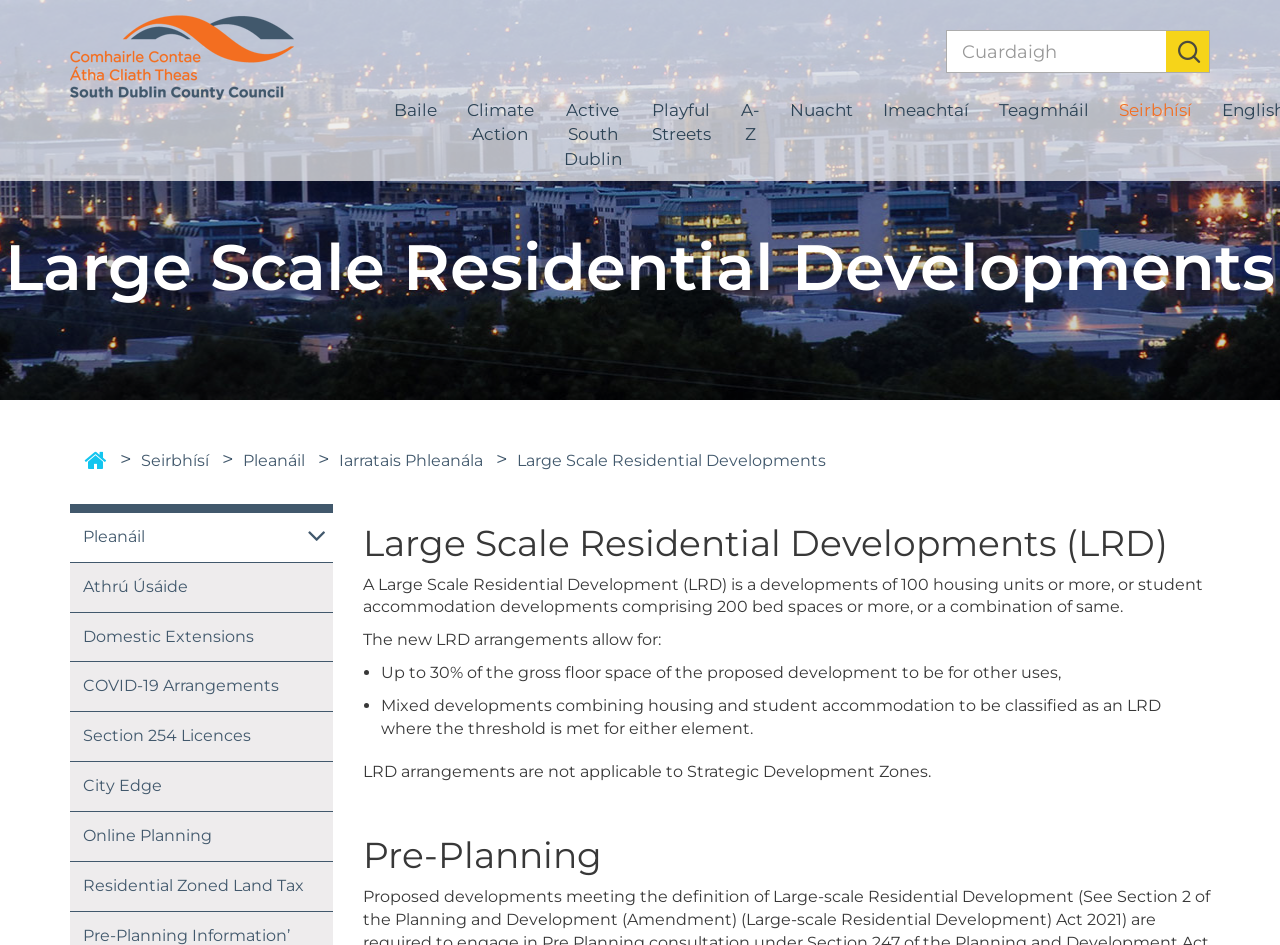Identify the bounding box coordinates for the element that needs to be clicked to fulfill this instruction: "Learn about Pre-Planning". Provide the coordinates in the format of four float numbers between 0 and 1: [left, top, right, bottom].

[0.283, 0.885, 0.945, 0.927]